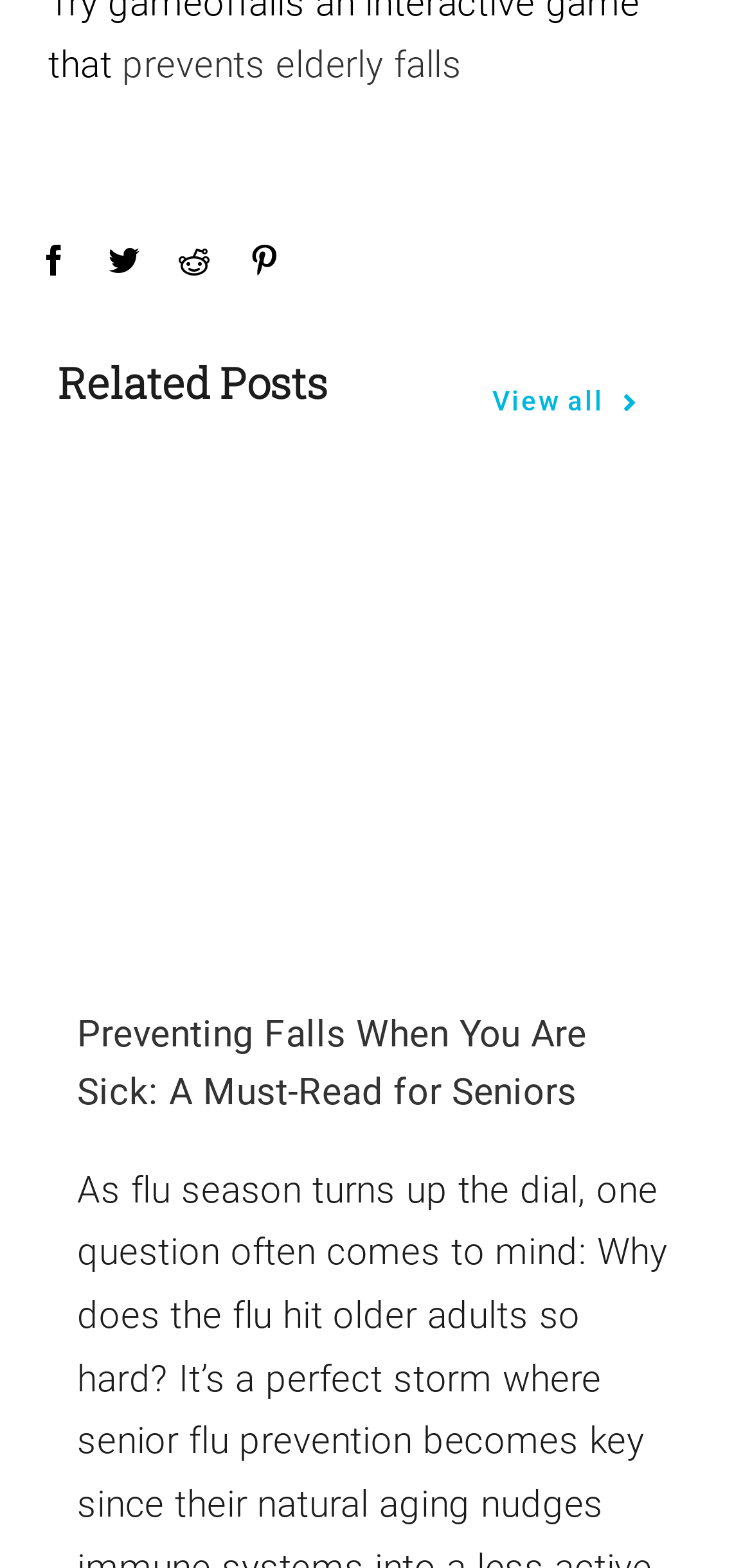Given the description of a UI element: "prevents elderly falls", identify the bounding box coordinates of the matching element in the webpage screenshot.

[0.149, 0.027, 0.628, 0.056]